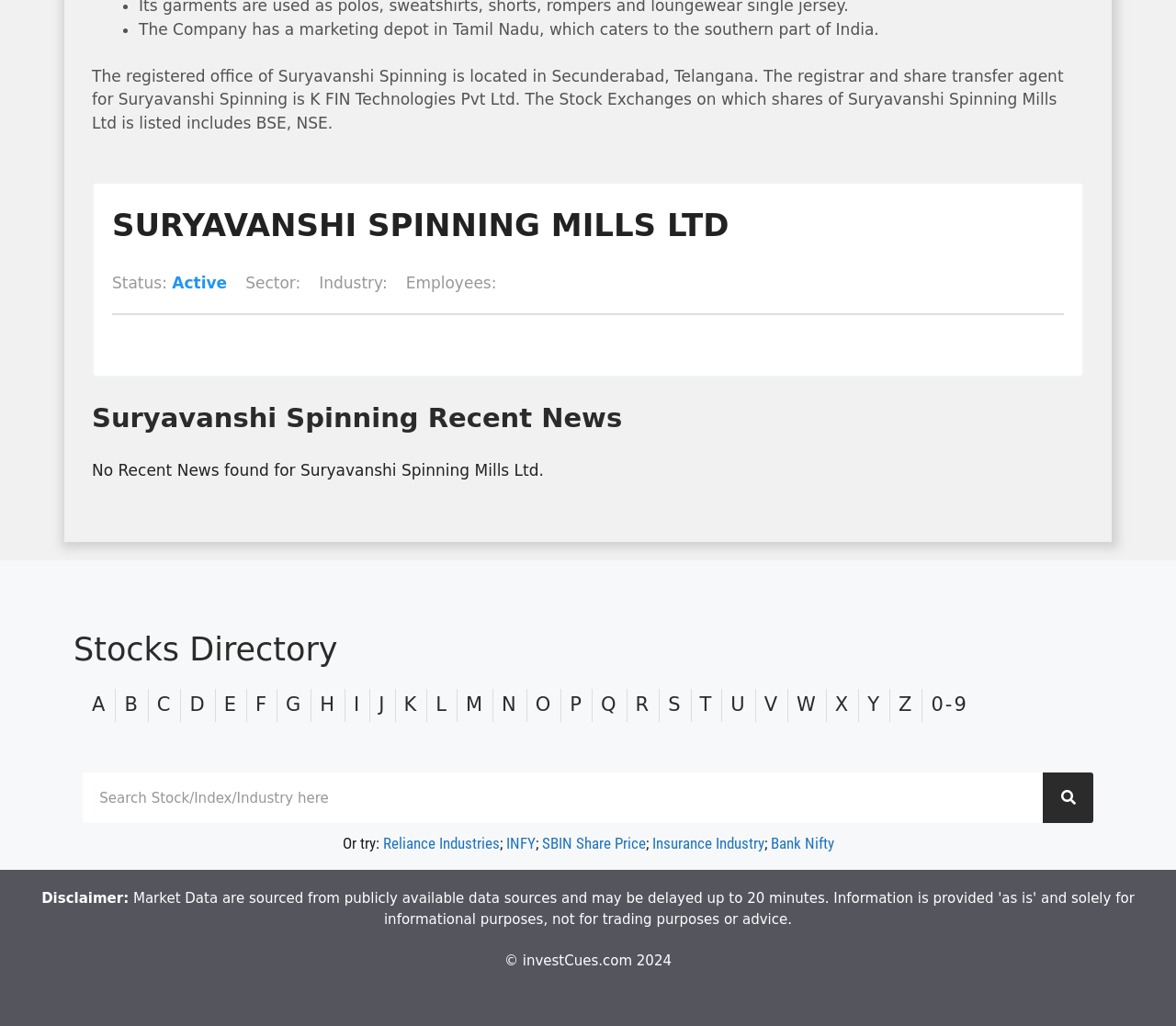Please specify the bounding box coordinates of the element that should be clicked to execute the given instruction: 'Try searching for Reliance Industries'. Ensure the coordinates are four float numbers between 0 and 1, expressed as [left, top, right, bottom].

[0.325, 0.813, 0.425, 0.831]